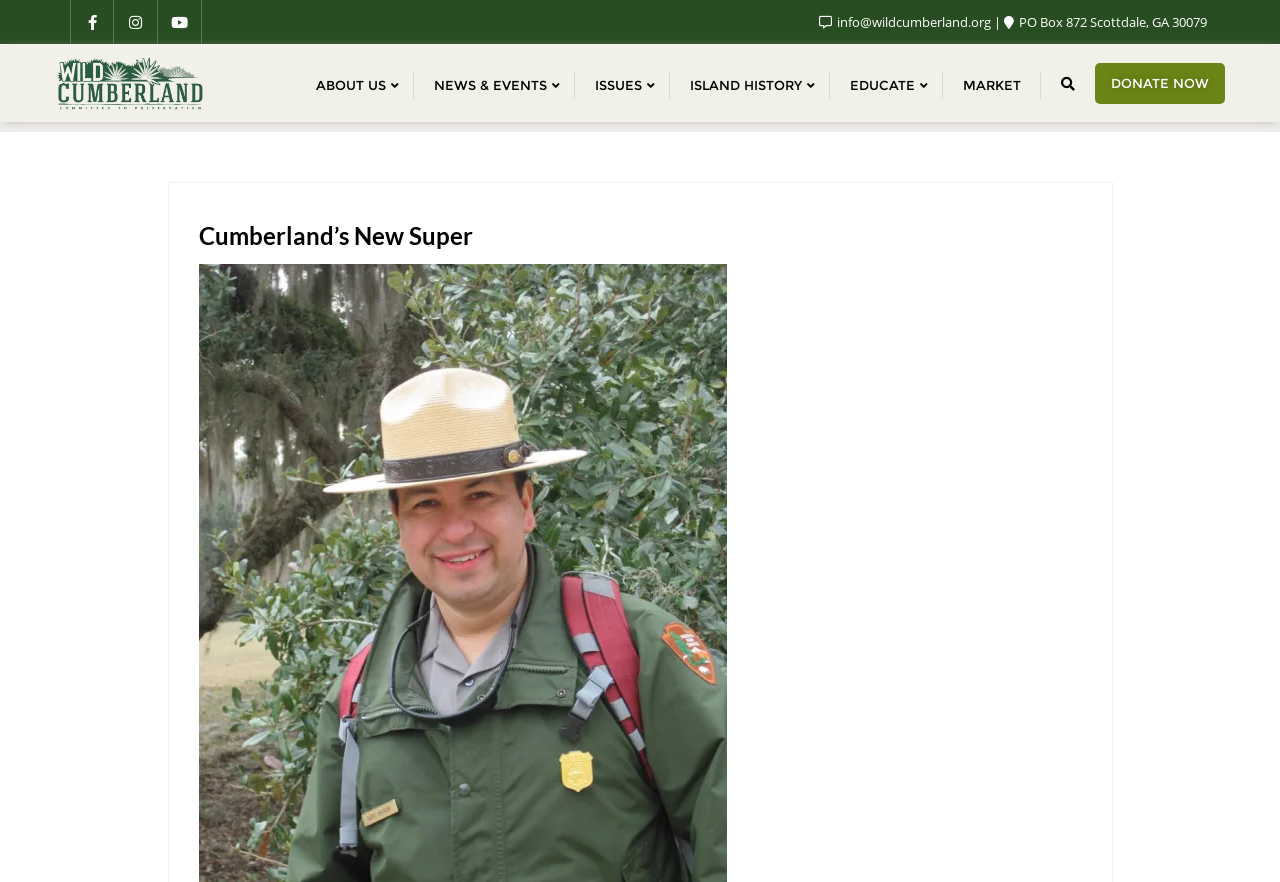What is the name of the new superintendent of Cumberland Island?
Provide a short answer using one word or a brief phrase based on the image.

Gary Ingram